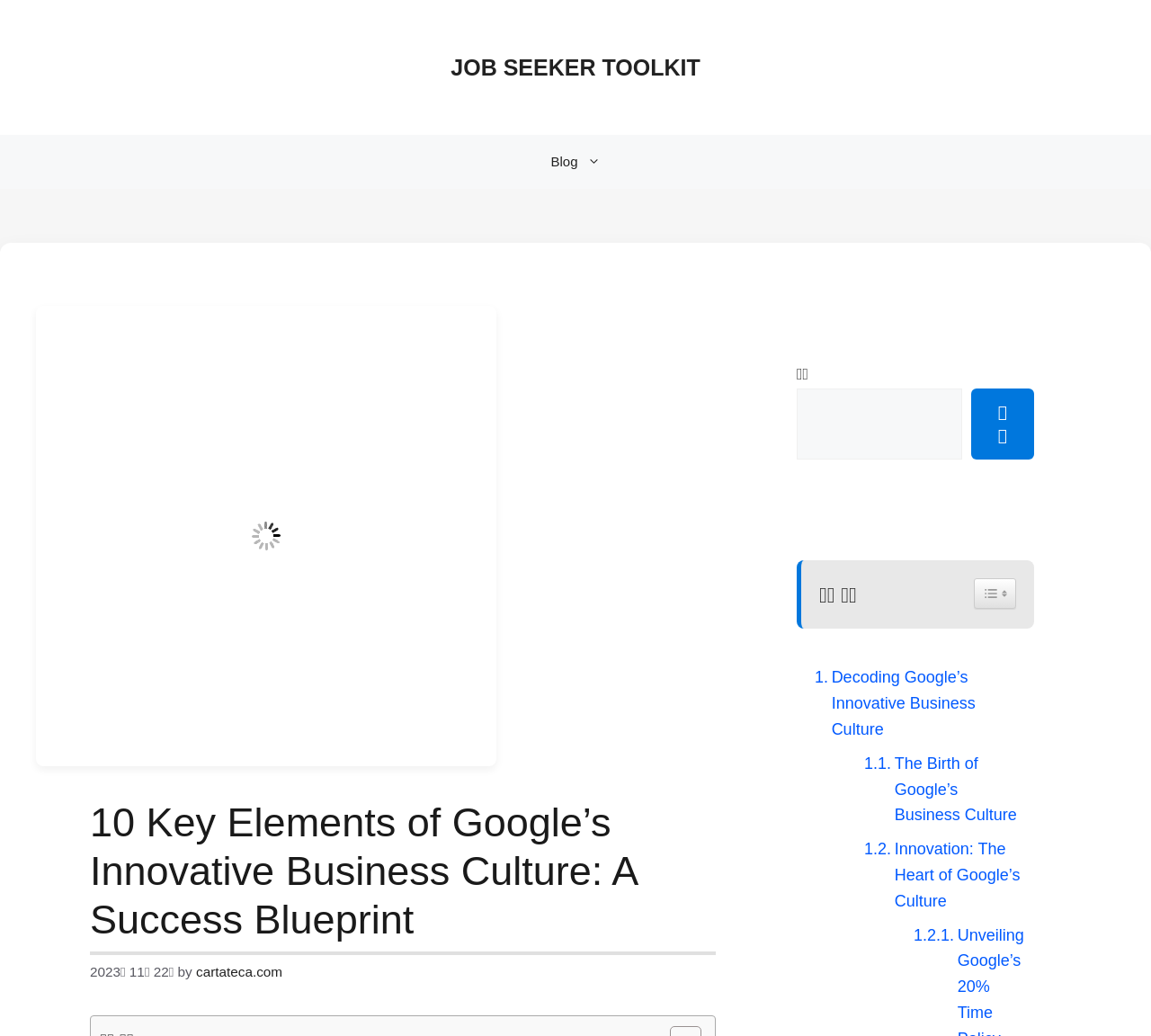Create an elaborate caption that covers all aspects of the webpage.

This webpage is about Google's innovative business culture, featuring a unique ecosystem that fosters creativity, transparency, and employee well-being. At the top, there is a banner with a link to "JOB SEEKER TOOLKIT" on the right side. Below the banner, a primary navigation menu is located, with a link to "Blog" on the right side.

On the left side of the page, there is a large image with a caption "The Comprehensive Guide to Google's Business Culture: A Blueprint for Success". Below the image, a heading "10 Key Elements of Google’s Innovative Business Culture: A Success Blueprint" is displayed, along with a timestamp "2023년 11월 22일" and a link to "cartateca.com".

On the right side of the page, there is a complementary section with a search bar, featuring a search button and a text input field. Below the search bar, there is a heading "쉬운 목차 Widget Easy TOC toggle icon" with a link to toggle the table of content. The table of content is displayed in a layout table format.

Further down the page, there are three links to related articles: ". Decoding Google’s Innovative Business Culture", ". The Birth of Google’s Business Culture", and ". Innovation: The Heart of Google’s Culture".